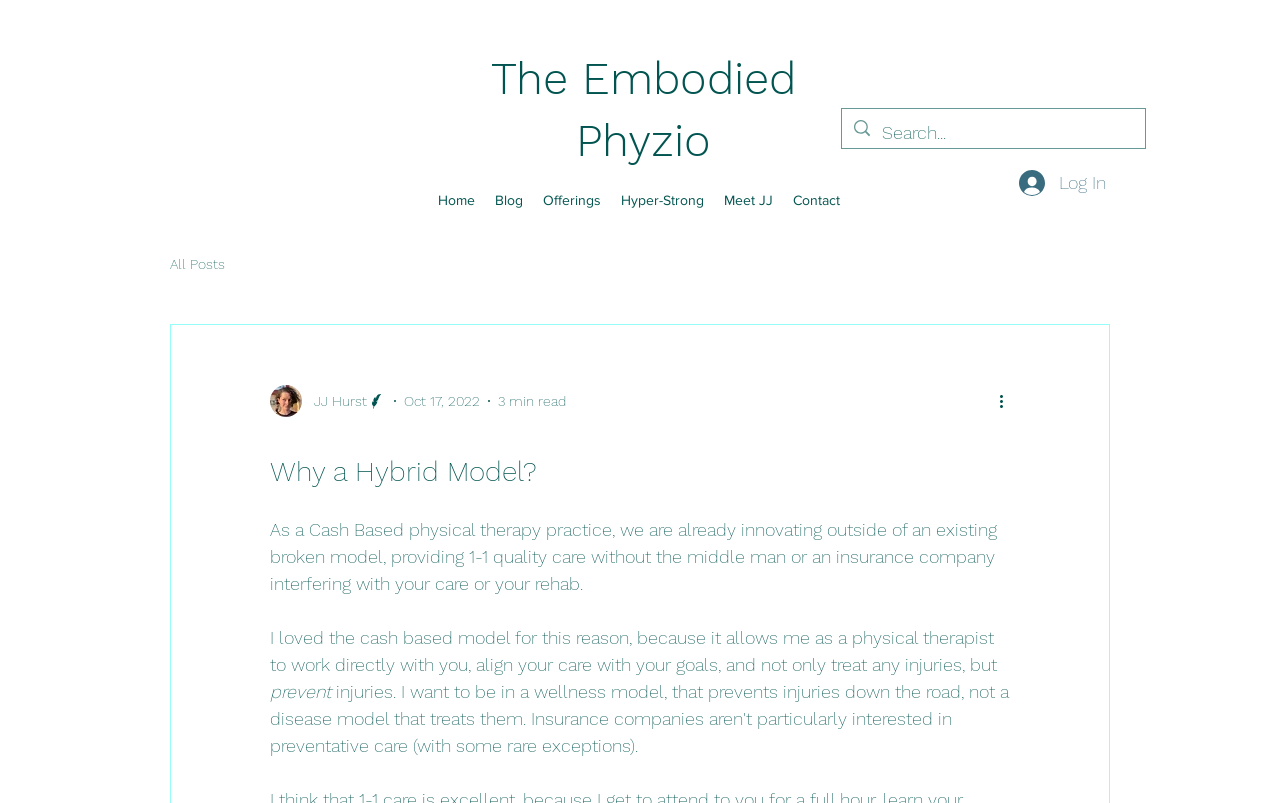Find and specify the bounding box coordinates that correspond to the clickable region for the instruction: "search".

[0.689, 0.136, 0.862, 0.195]